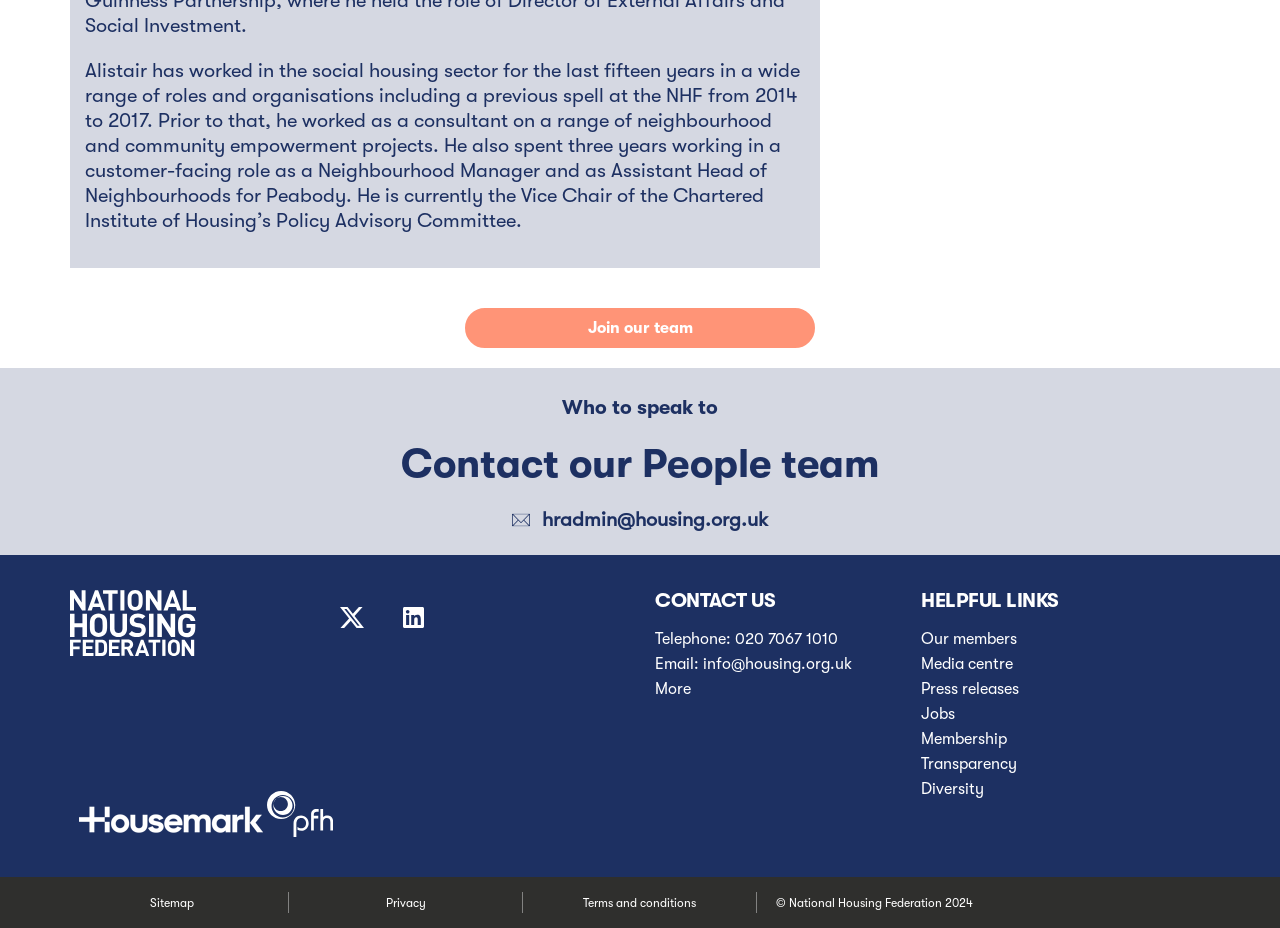Determine the bounding box coordinates for the HTML element described here: "020 7067 1010".

[0.574, 0.679, 0.655, 0.699]